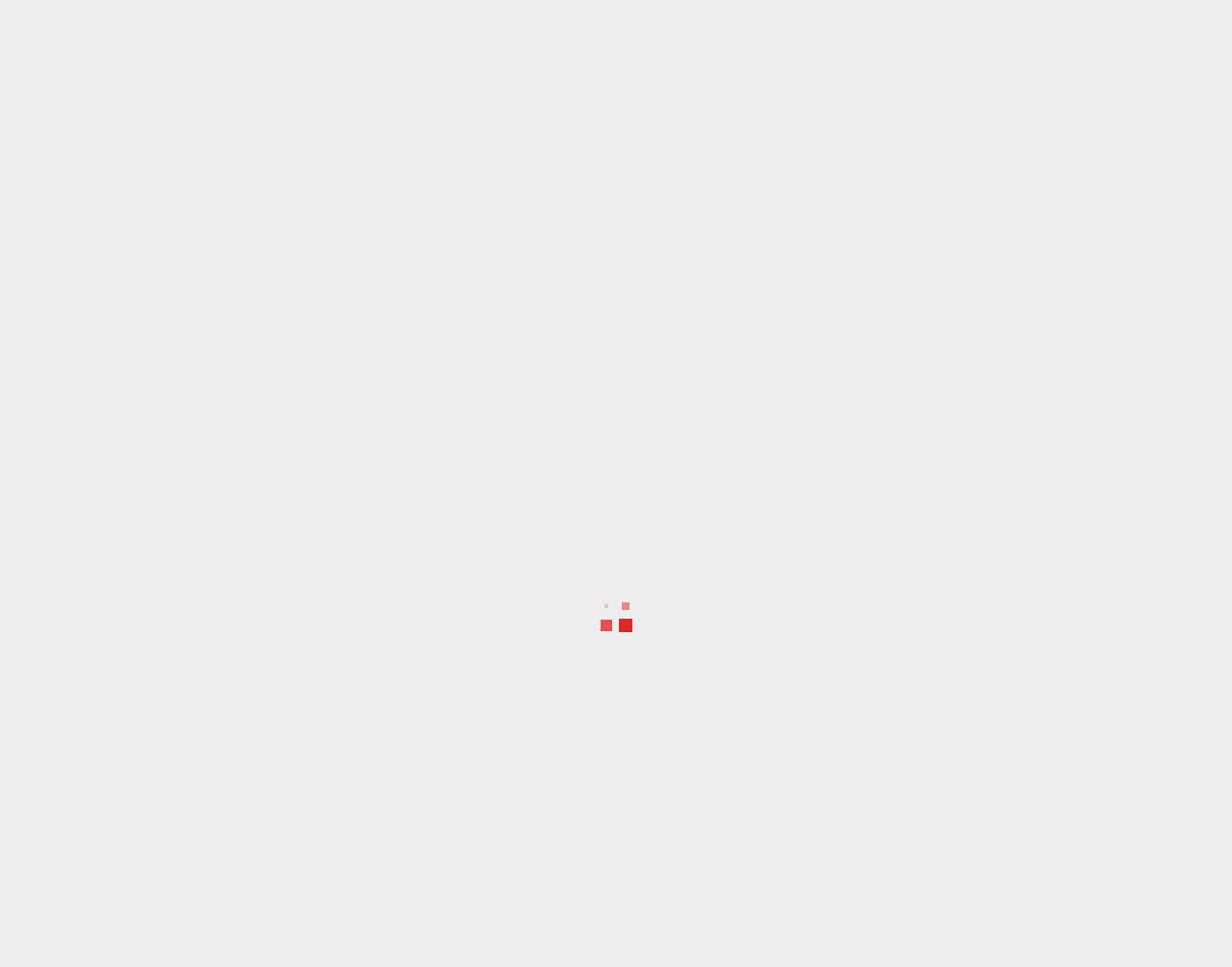What is the topic of the recent post 'Governor Radda Commiserates with Kankara Attack Victims'?
Please look at the screenshot and answer in one word or a short phrase.

Governor Radda